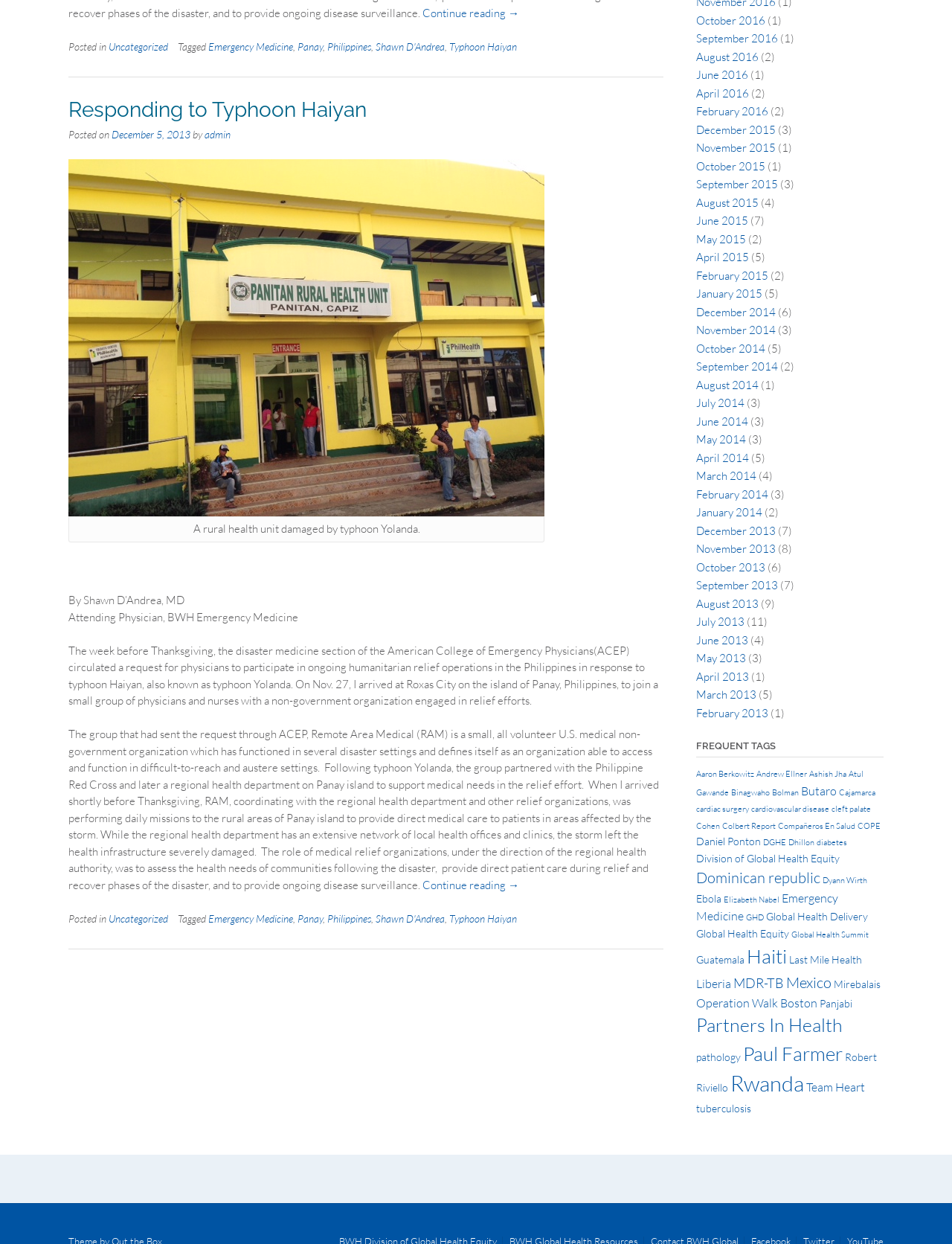Kindly determine the bounding box coordinates of the area that needs to be clicked to fulfill this instruction: "Go to the archive of October 2016".

[0.731, 0.01, 0.804, 0.022]